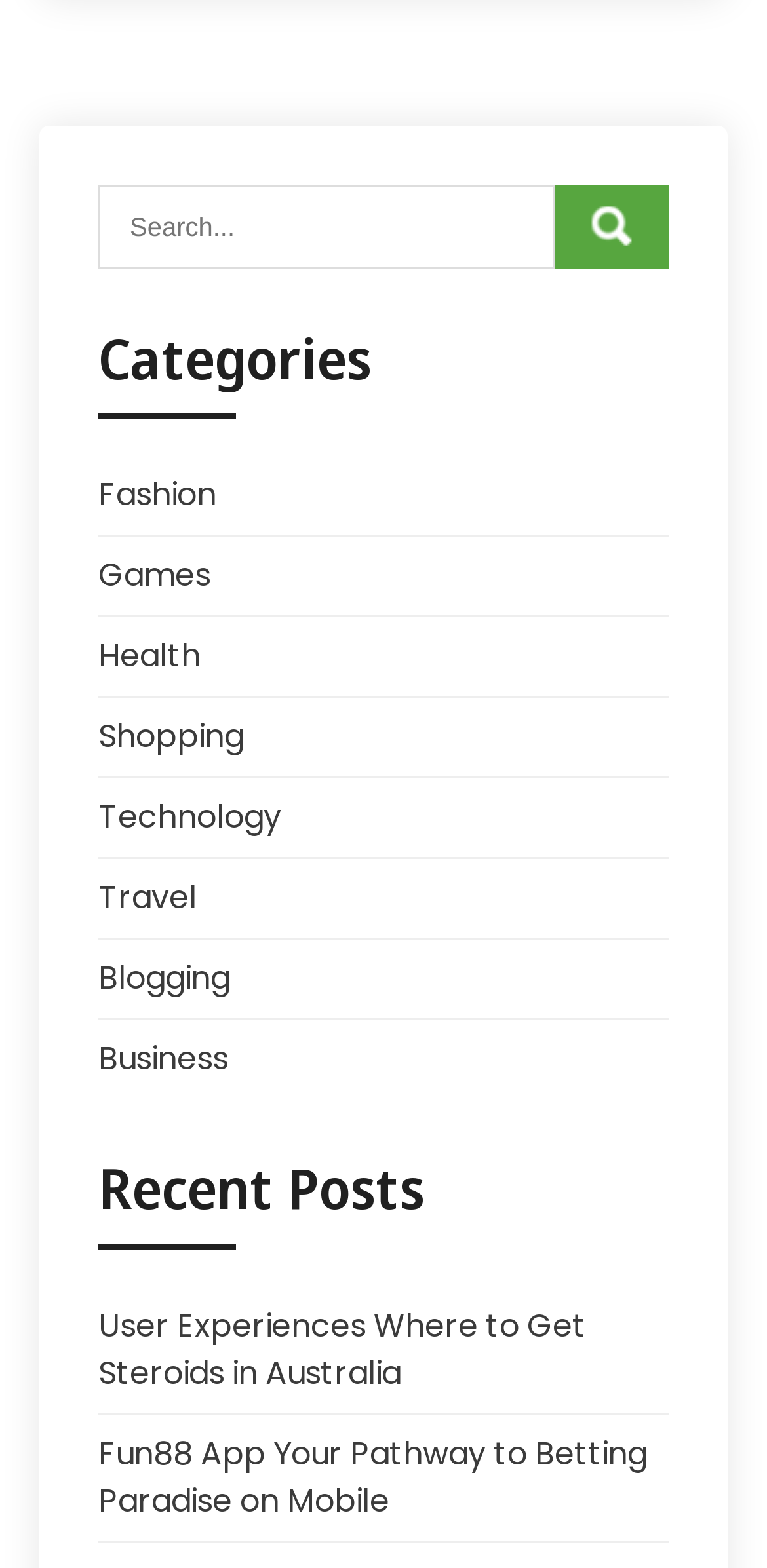Provide a single word or phrase to answer the given question: 
What is the purpose of the search box?

To search